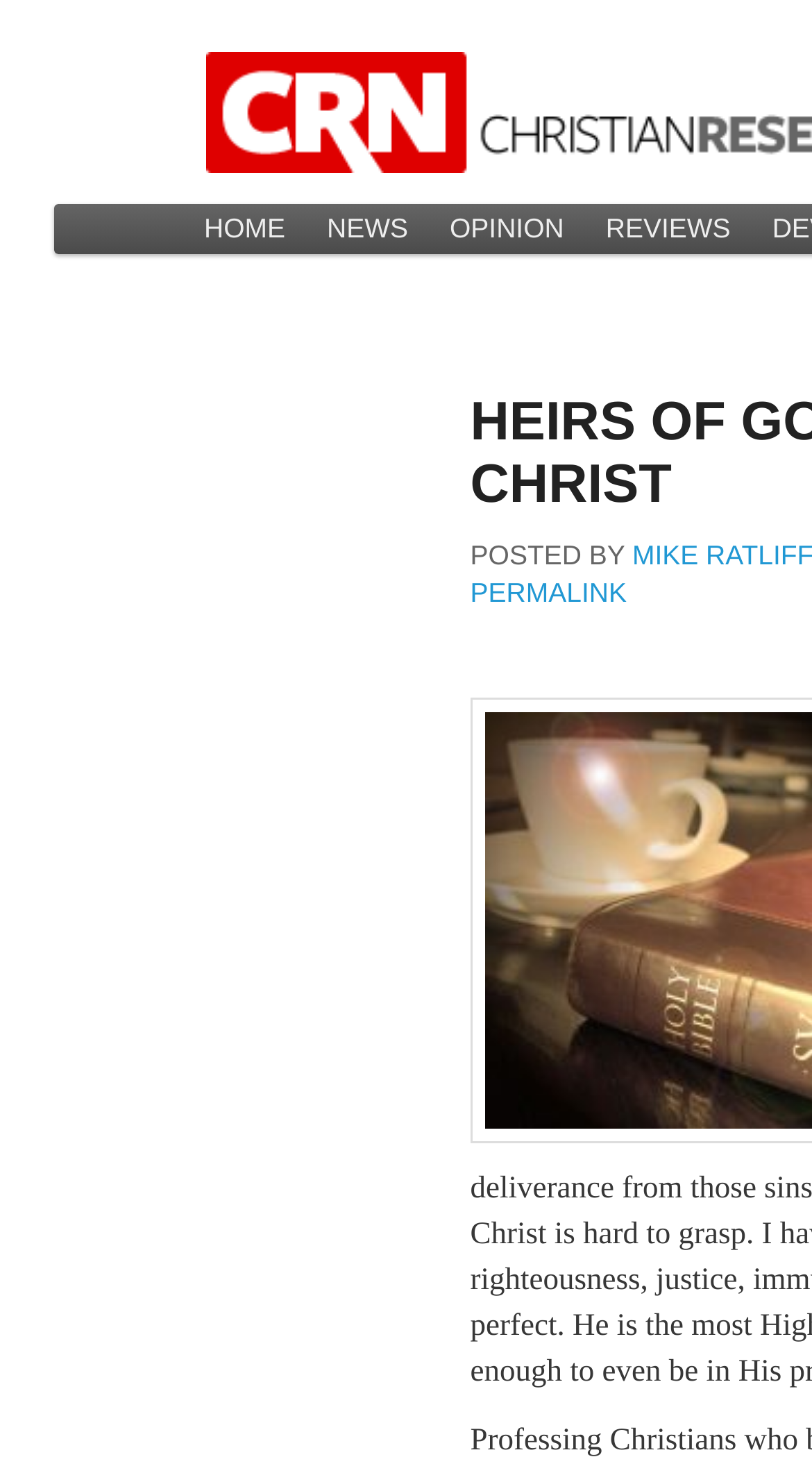Using the given description, provide the bounding box coordinates formatted as (top-left x, top-left y, bottom-right x, bottom-right y), with all values being floating point numbers between 0 and 1. Description: permalink

[0.579, 0.395, 0.772, 0.417]